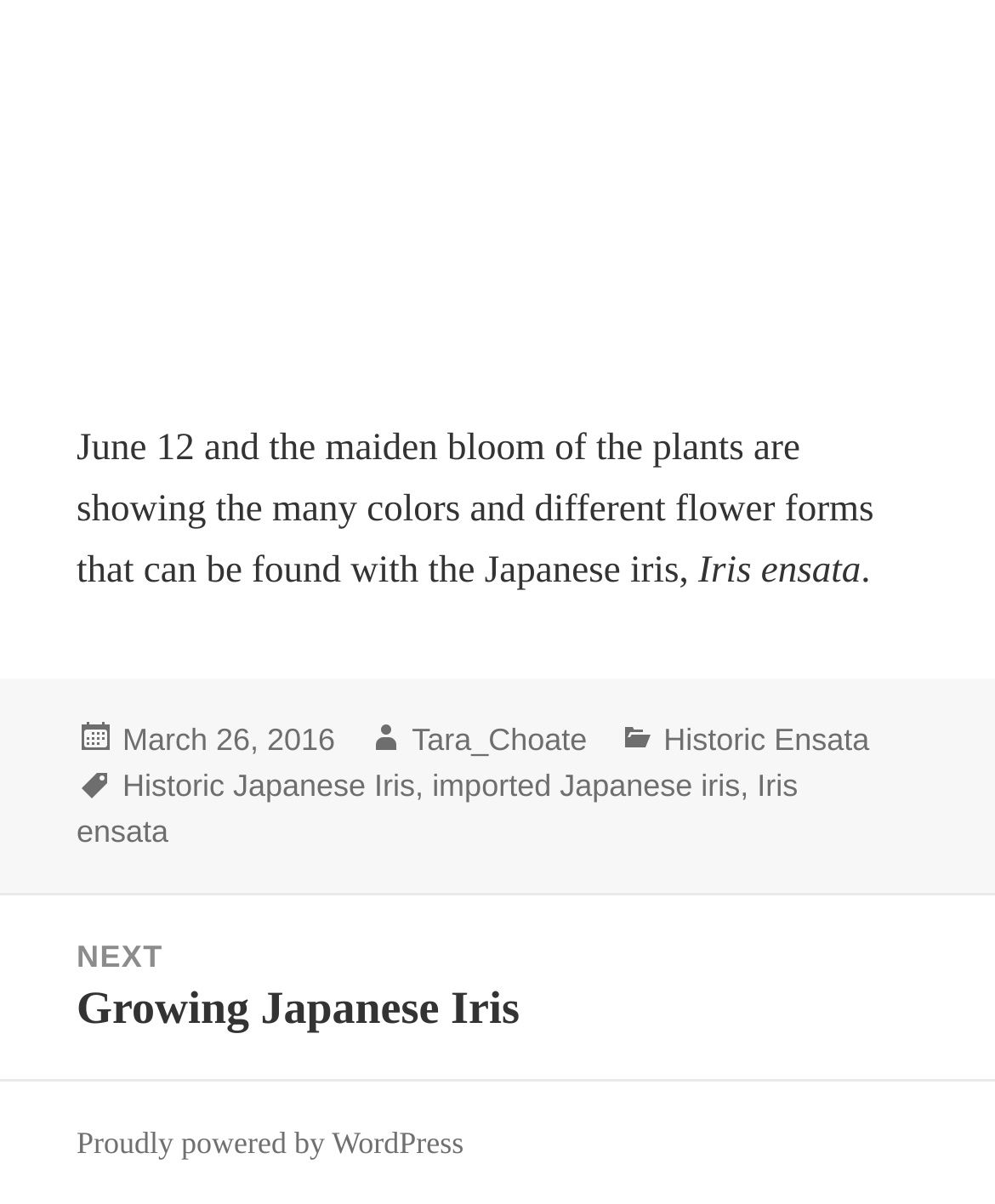Please find the bounding box coordinates of the element that needs to be clicked to perform the following instruction: "Learn about Historic Ensata". The bounding box coordinates should be four float numbers between 0 and 1, represented as [left, top, right, bottom].

[0.667, 0.6, 0.874, 0.631]